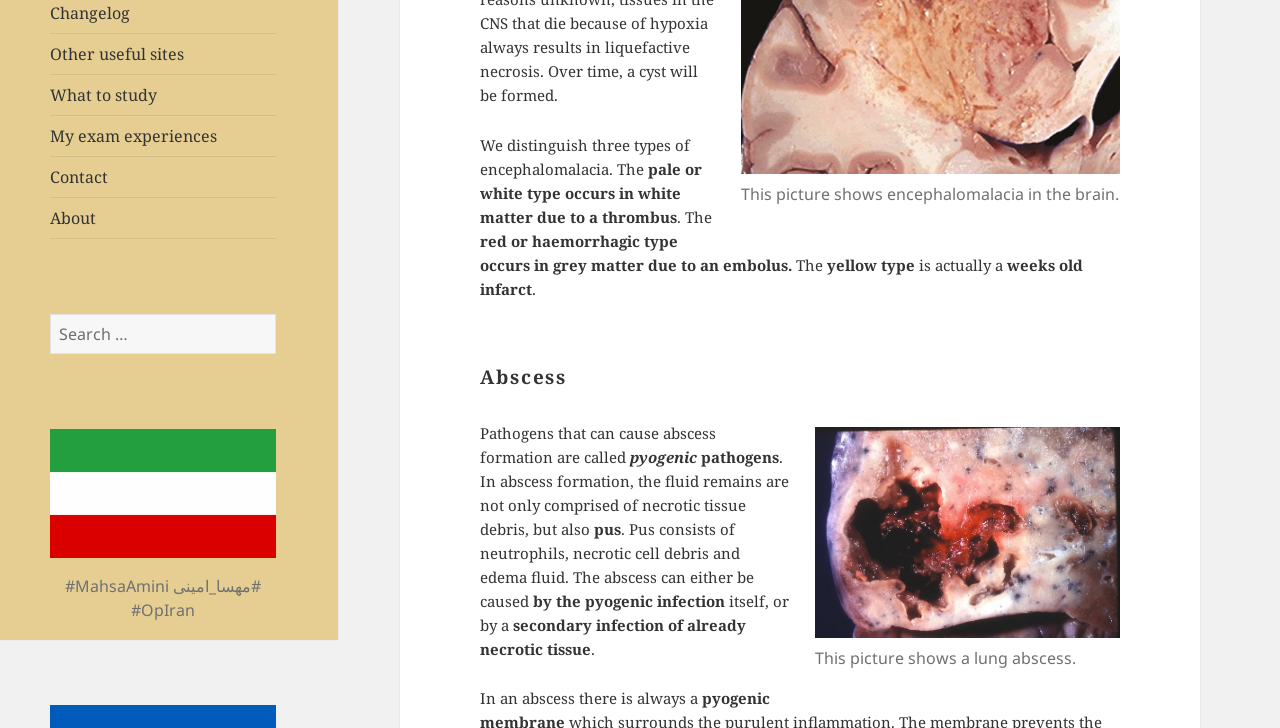Provide the bounding box coordinates for the specified HTML element described in this description: "Contact". The coordinates should be four float numbers ranging from 0 to 1, in the format [left, top, right, bottom].

[0.039, 0.215, 0.215, 0.27]